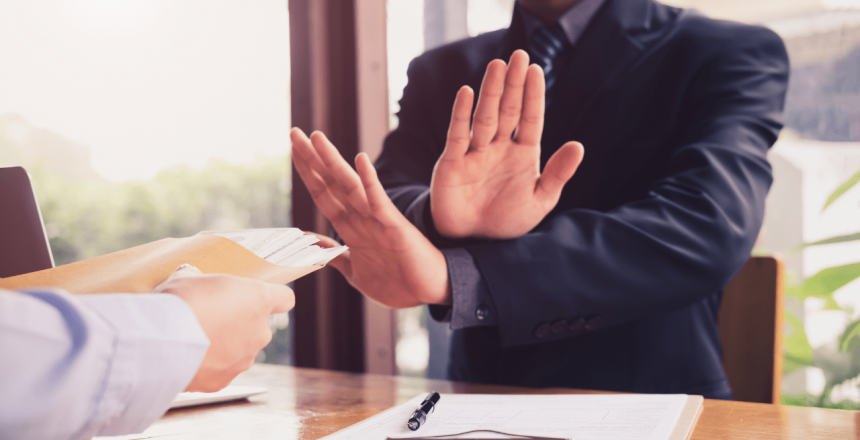Explain what is happening in the image with as much detail as possible.

The image depicts a tense interaction in a professional setting, where a person in formal attire is emphatically gesturing with both hands raised in a 'stop' motion, indicating a refusal. They appear to be communicating with another individual who is extending a document, possibly an application or proposal, in an offering manner. The context suggests a discussion surrounding the denial of credit or an objection to the terms being proposed, reflecting a critical moment in decision-making. The background hints at an office environment, with natural light streaming in, adding a layer of seriousness to the situation. This visual is likely relevant to the topic of credit denial and the regulations that govern financial disclosures, possibly illustrating the importance of clear communication and compliance in lending practices.